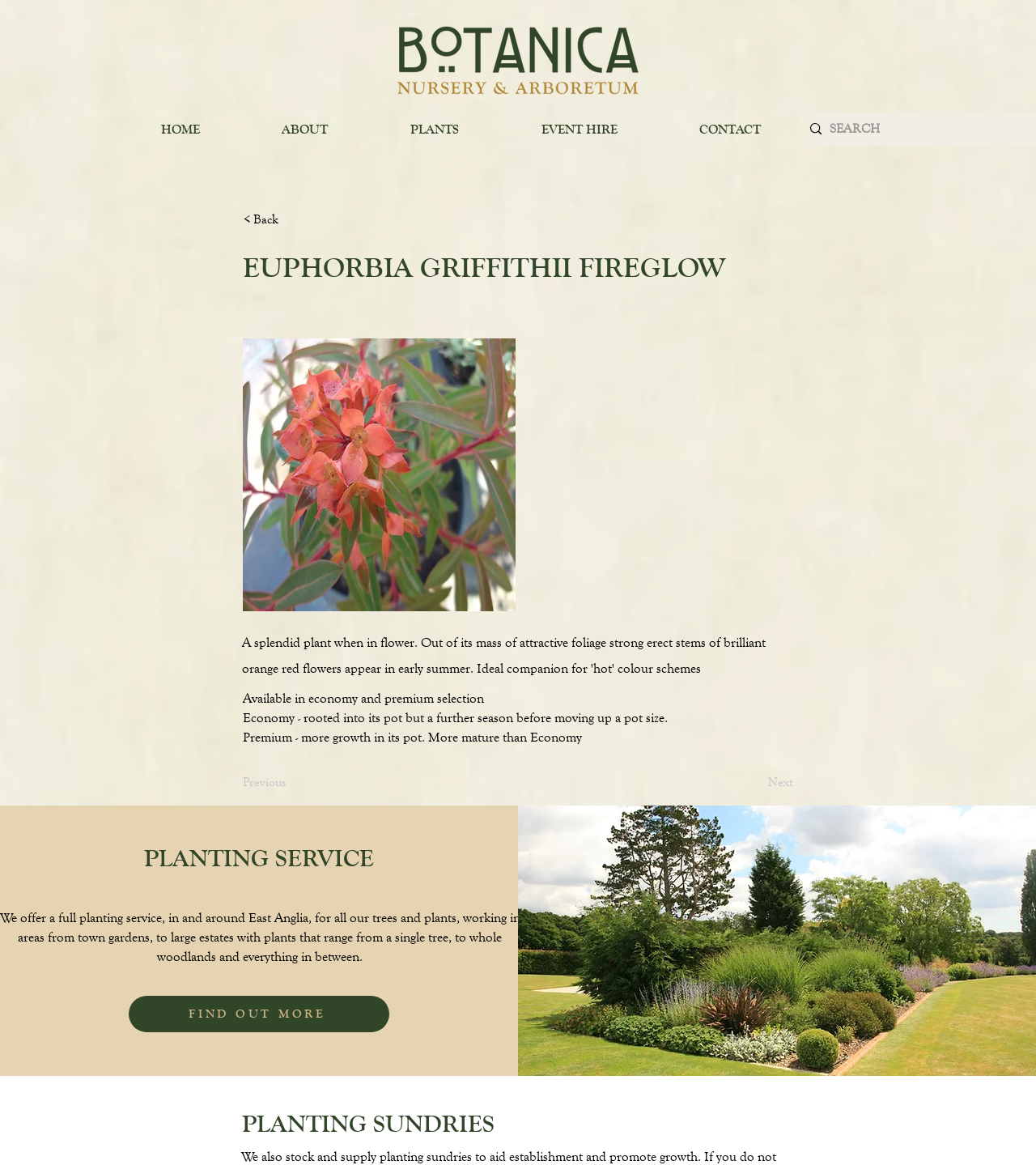Please respond to the question with a concise word or phrase:
What is the purpose of the 'CONTACT' button?

To contact the company